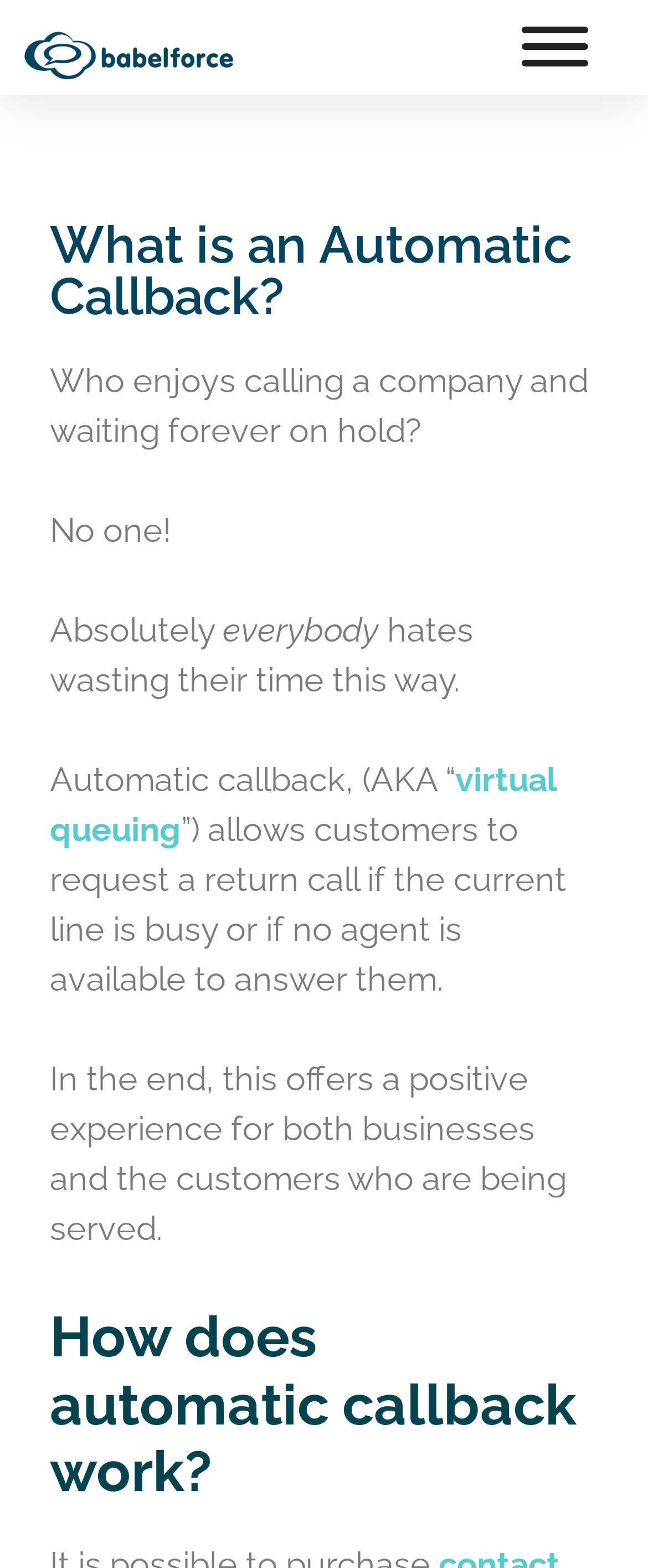What is the sentiment of the webpage towards waiting on hold?
Kindly offer a comprehensive and detailed response to the question.

The webpage expresses a negative sentiment towards waiting on hold, stating that 'no one' enjoys waiting forever on hold and that it's a waste of time, implying that automatic callback is a solution to this problem.